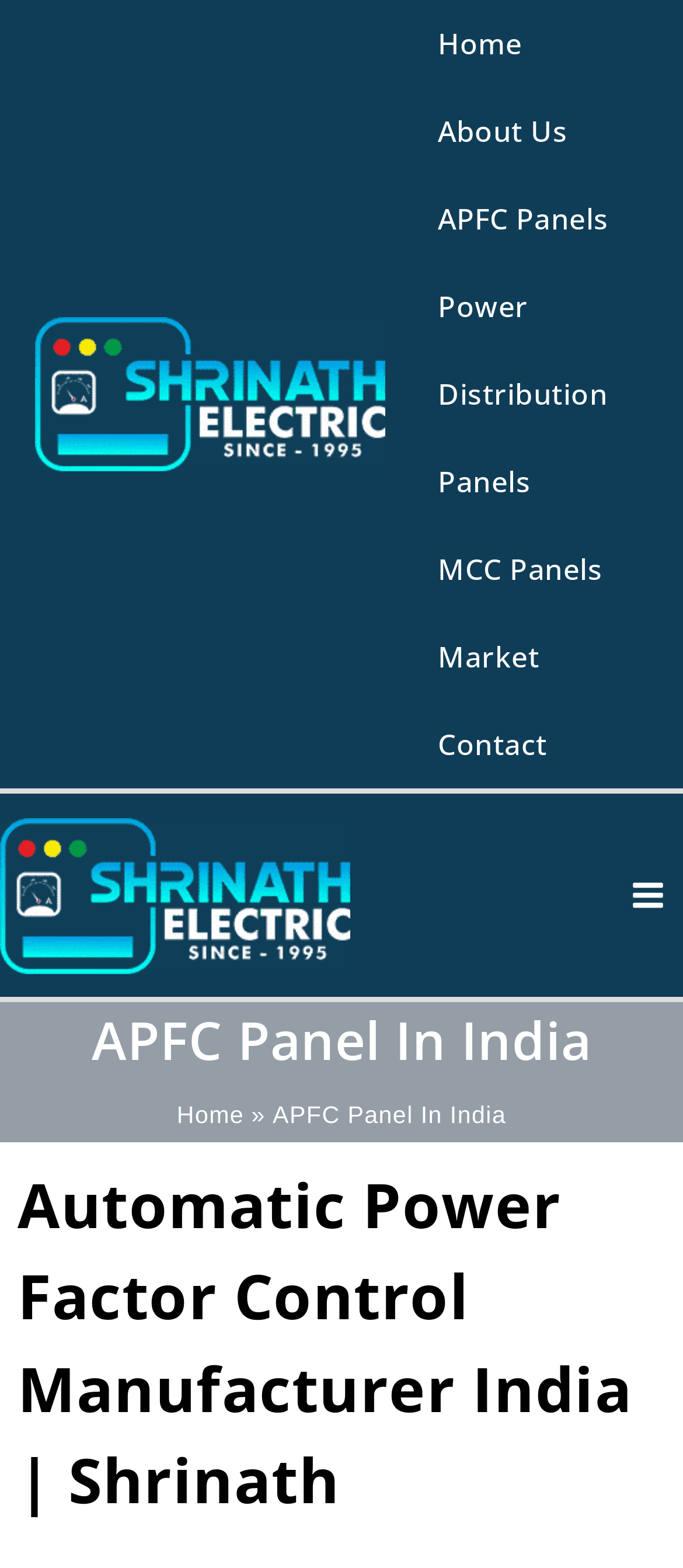Please identify the bounding box coordinates of the element's region that I should click in order to complete the following instruction: "Read about APFC Panel In India". The bounding box coordinates consist of four float numbers between 0 and 1, i.e., [left, top, right, bottom].

[0.051, 0.644, 0.949, 0.684]